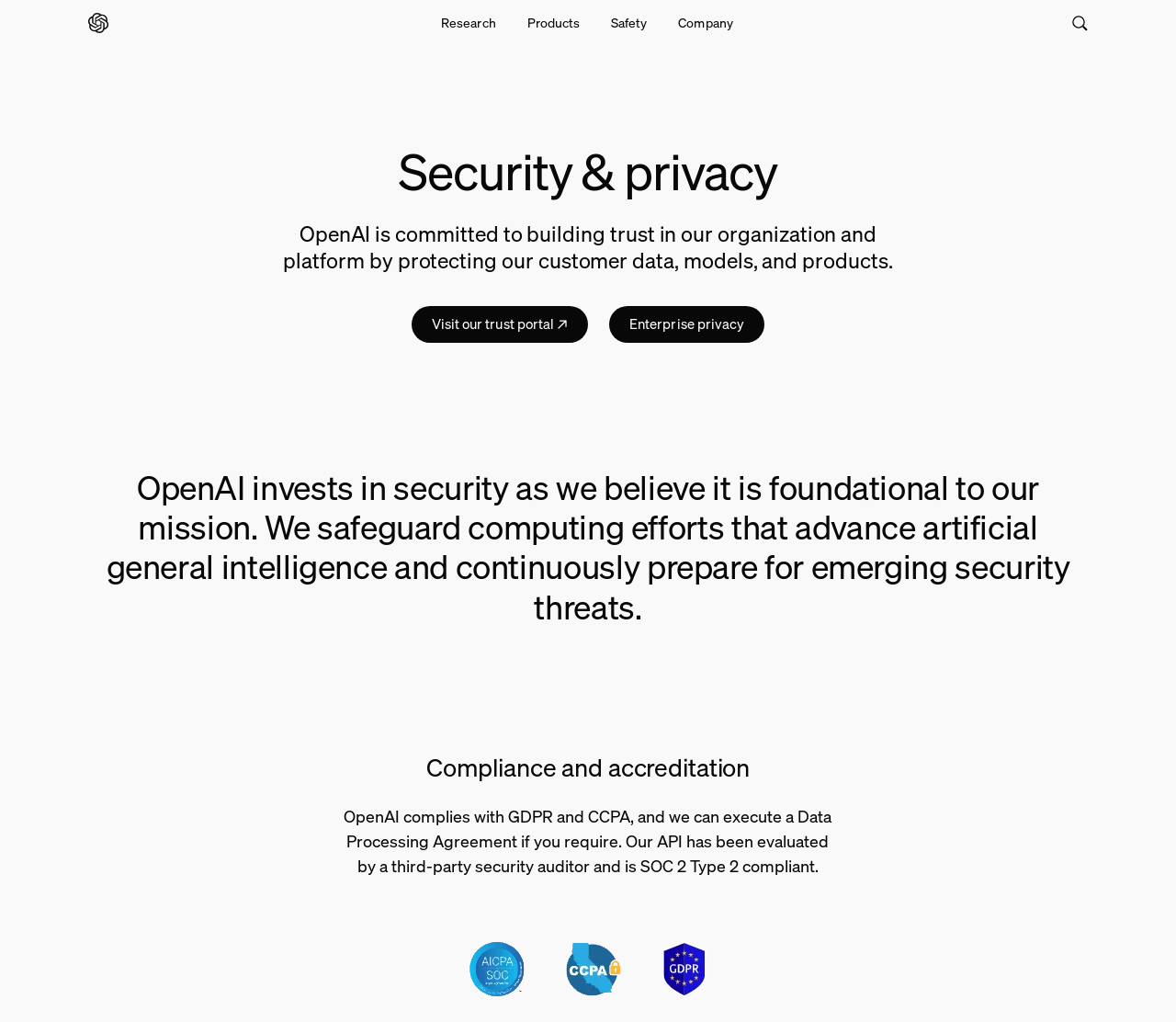Kindly provide the bounding box coordinates of the section you need to click on to fulfill the given instruction: "Expand the 'Research' button".

[0.362, 0.0, 0.435, 0.045]